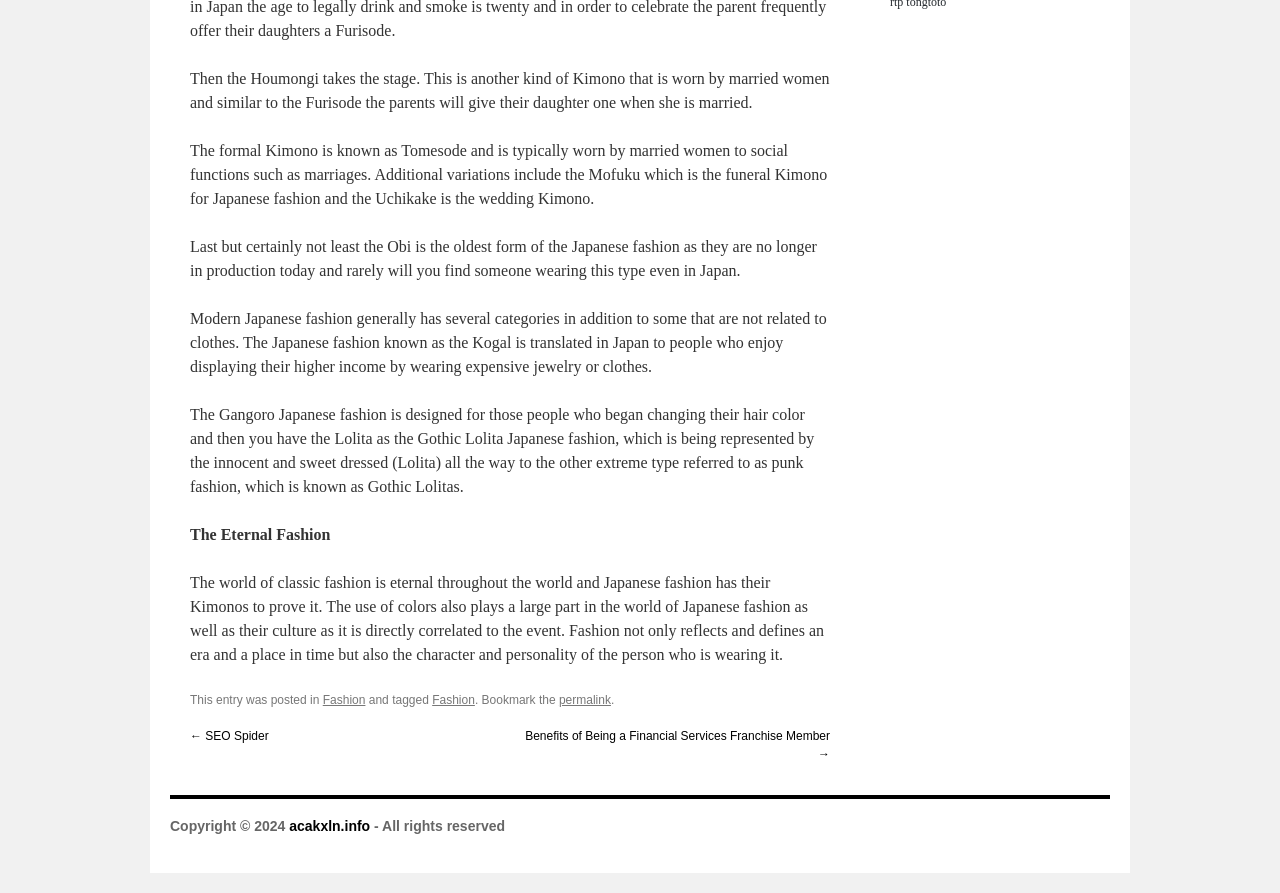From the screenshot, find the bounding box of the UI element matching this description: "← SEO Spider". Supply the bounding box coordinates in the form [left, top, right, bottom], each a float between 0 and 1.

[0.148, 0.817, 0.21, 0.832]